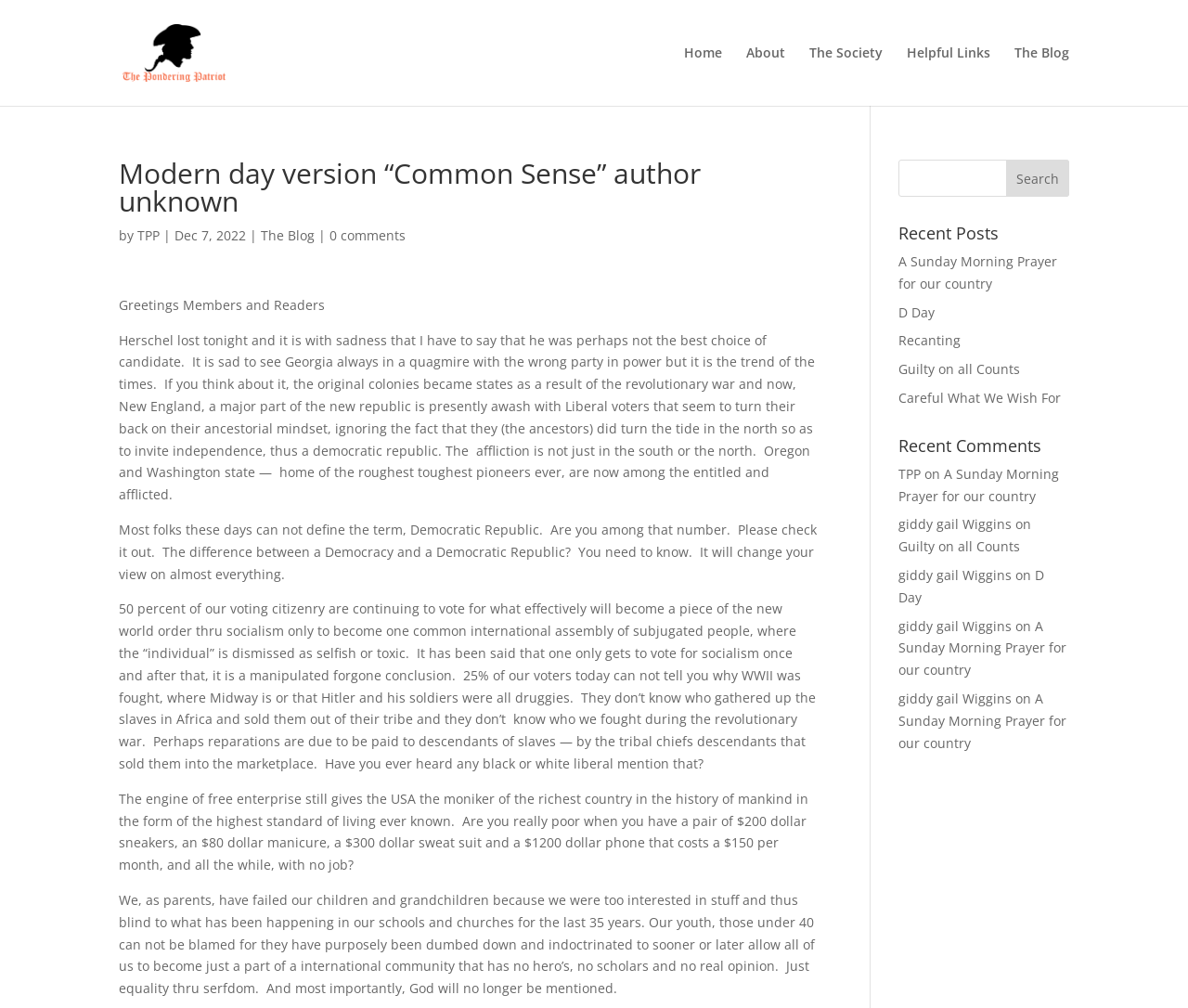Please identify the bounding box coordinates of the region to click in order to complete the task: "Visit the 'The Blog' page". The coordinates must be four float numbers between 0 and 1, specified as [left, top, right, bottom].

[0.854, 0.046, 0.9, 0.105]